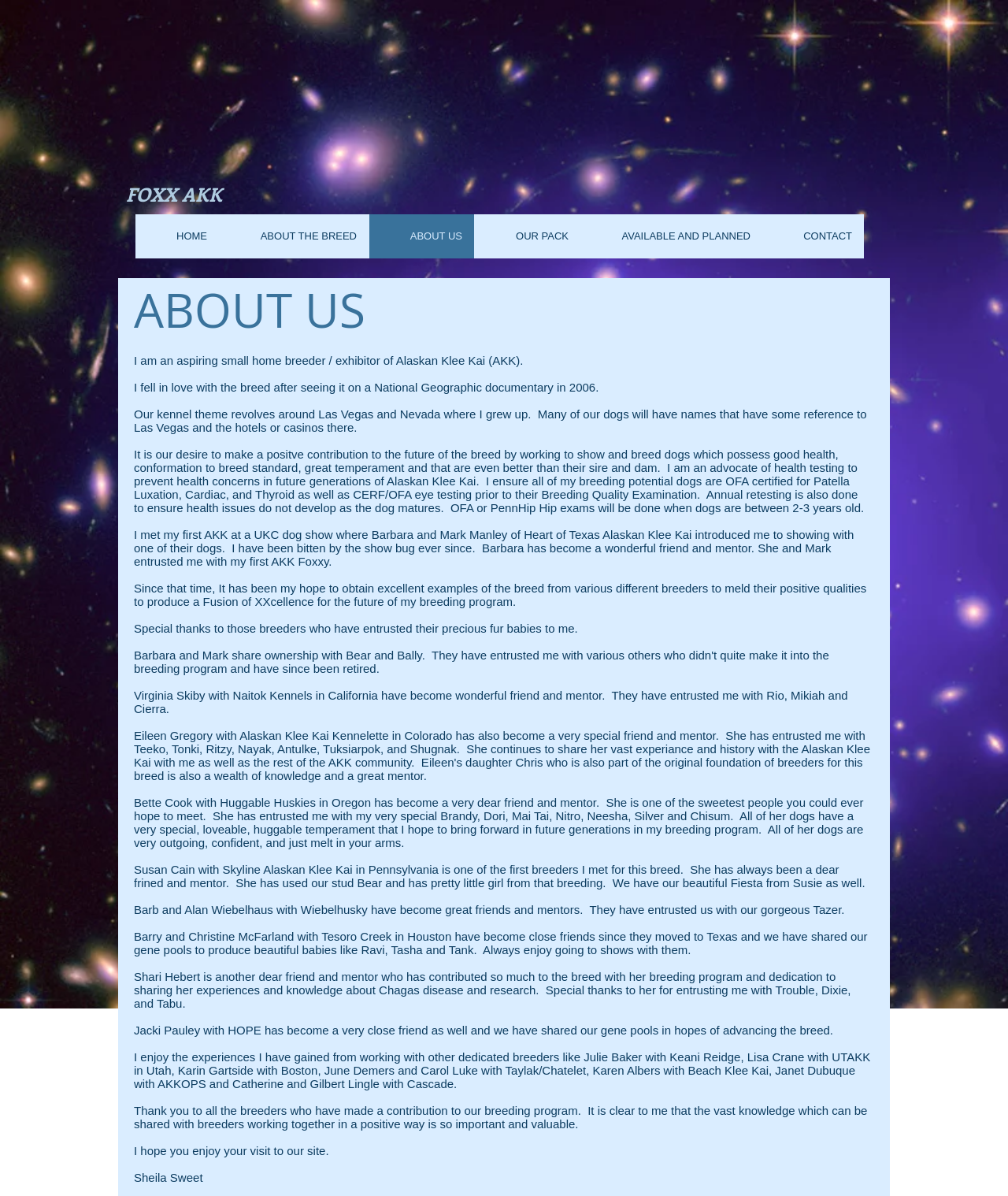Identify the bounding box for the given UI element using the description provided. Coordinates should be in the format (top-left x, top-left y, bottom-right x, bottom-right y) and must be between 0 and 1. Here is the description: Live

None